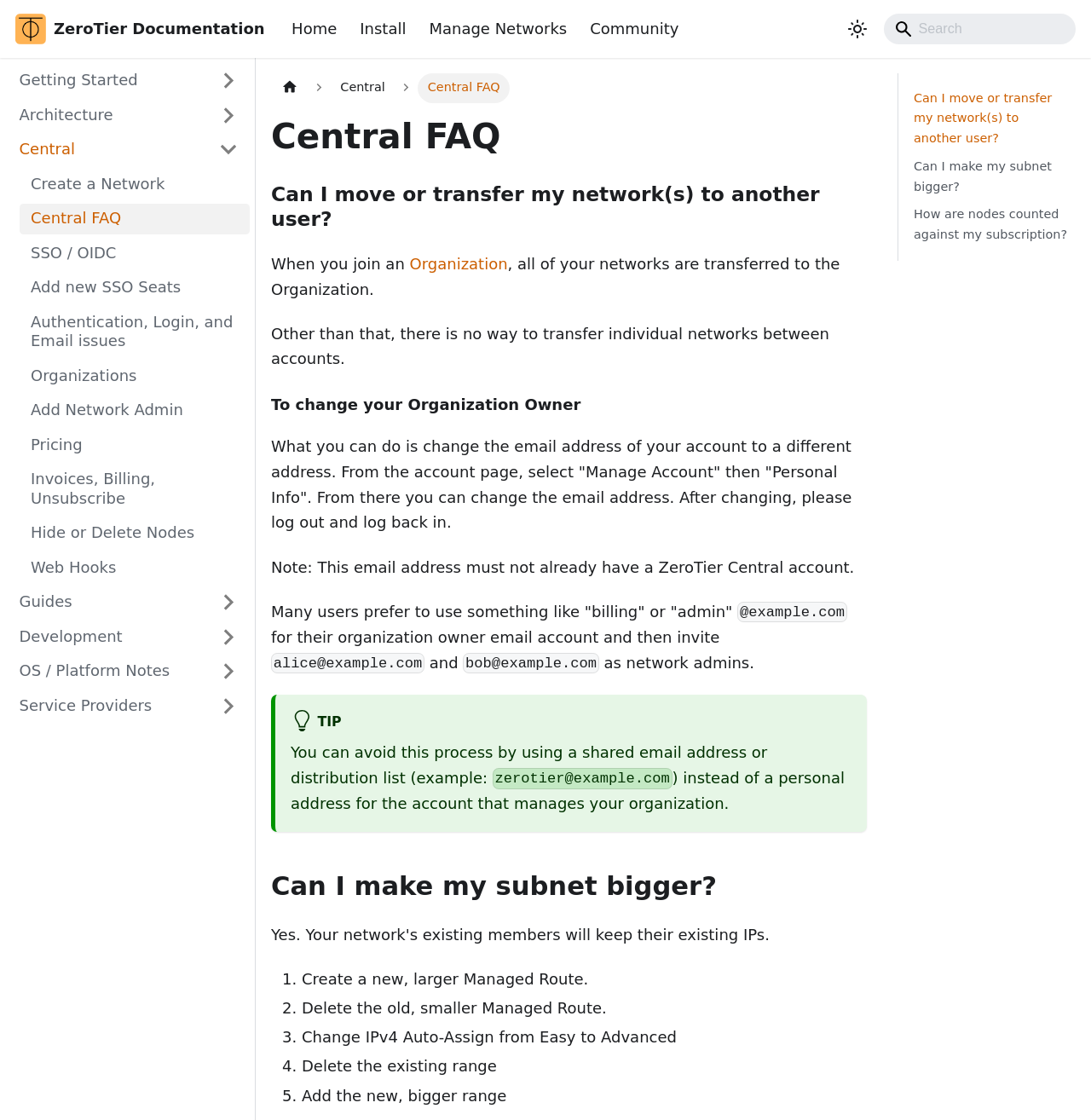Locate the bounding box coordinates of the area you need to click to fulfill this instruction: 'Go to home page'. The coordinates must be in the form of four float numbers ranging from 0 to 1: [left, top, right, bottom].

None